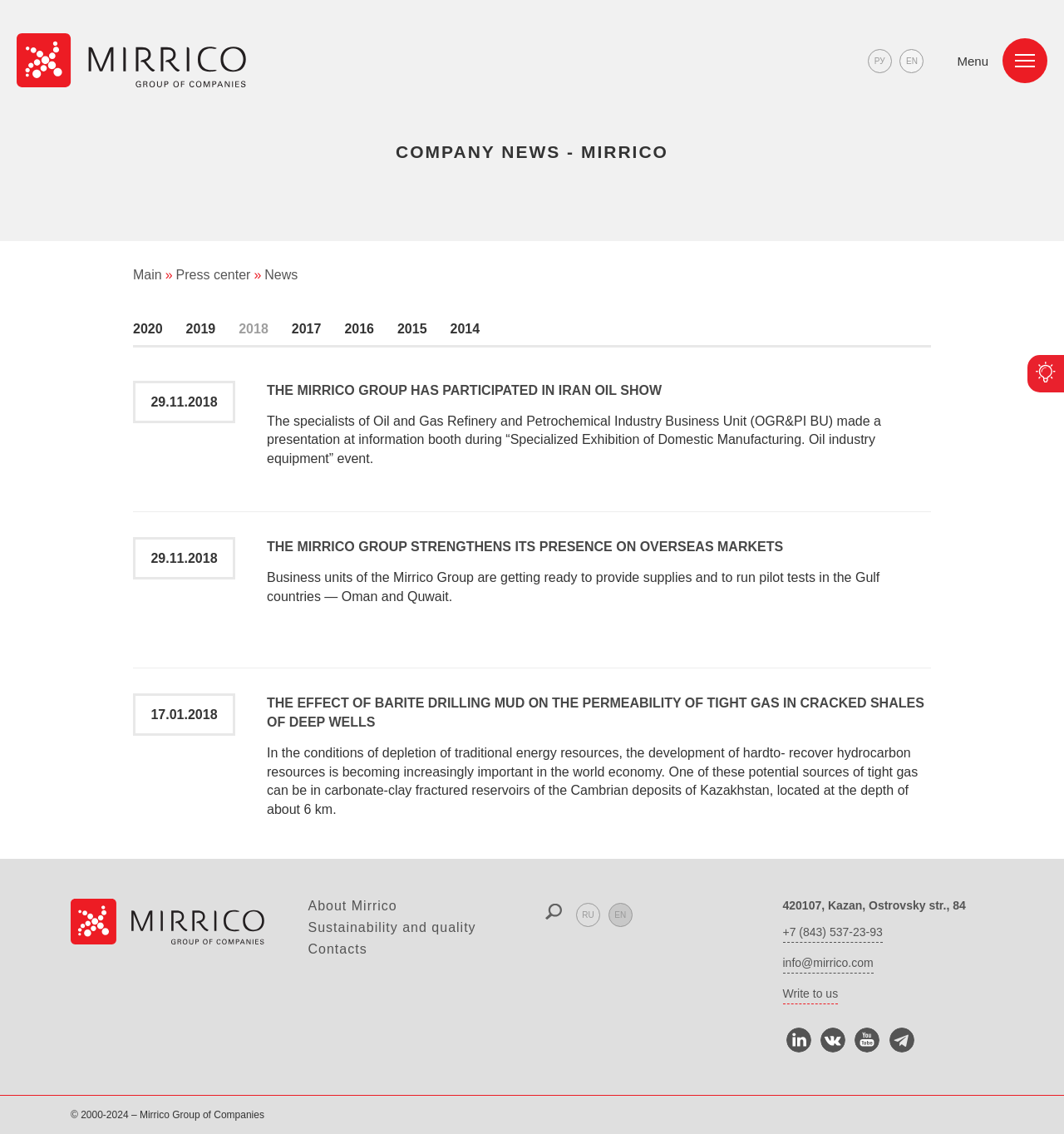What is the company name?
Please give a detailed answer to the question using the information shown in the image.

The company name can be found in the logo at the top left corner of the webpage, which is an image with the text 'logo_mirrico_eng.png'. Additionally, the company name is also mentioned in the heading 'COMPANY NEWS - MIRRICO'.